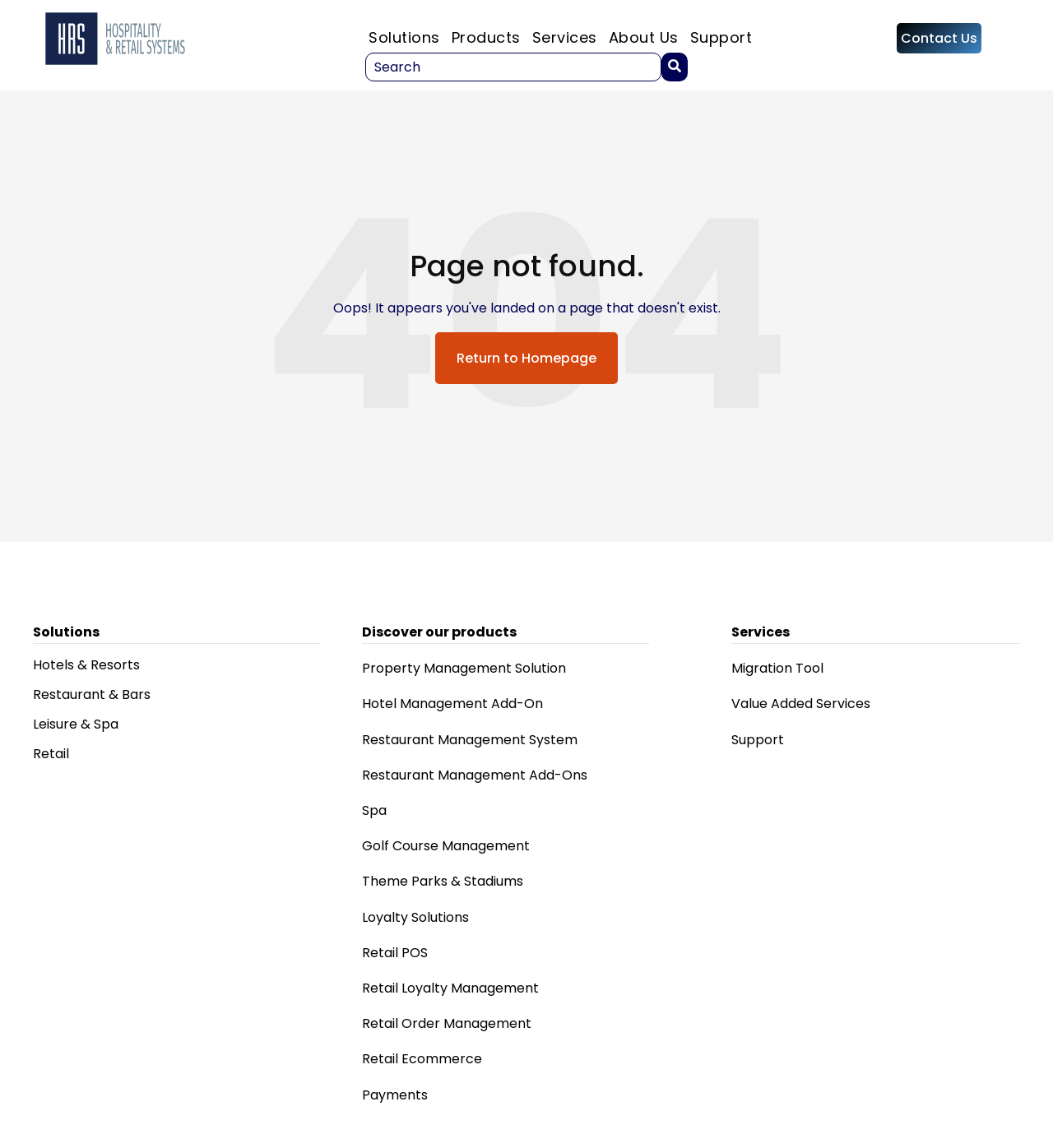Provide the bounding box coordinates of the HTML element this sentence describes: "Retail Order Management". The bounding box coordinates consist of four float numbers between 0 and 1, i.e., [left, top, right, bottom].

[0.343, 0.883, 0.504, 0.9]